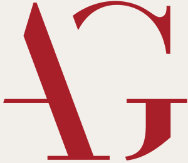Please give a concise answer to this question using a single word or phrase: 
What is the focus of Appleton Gerrard's financial advice?

Business wealth and tax efficiency